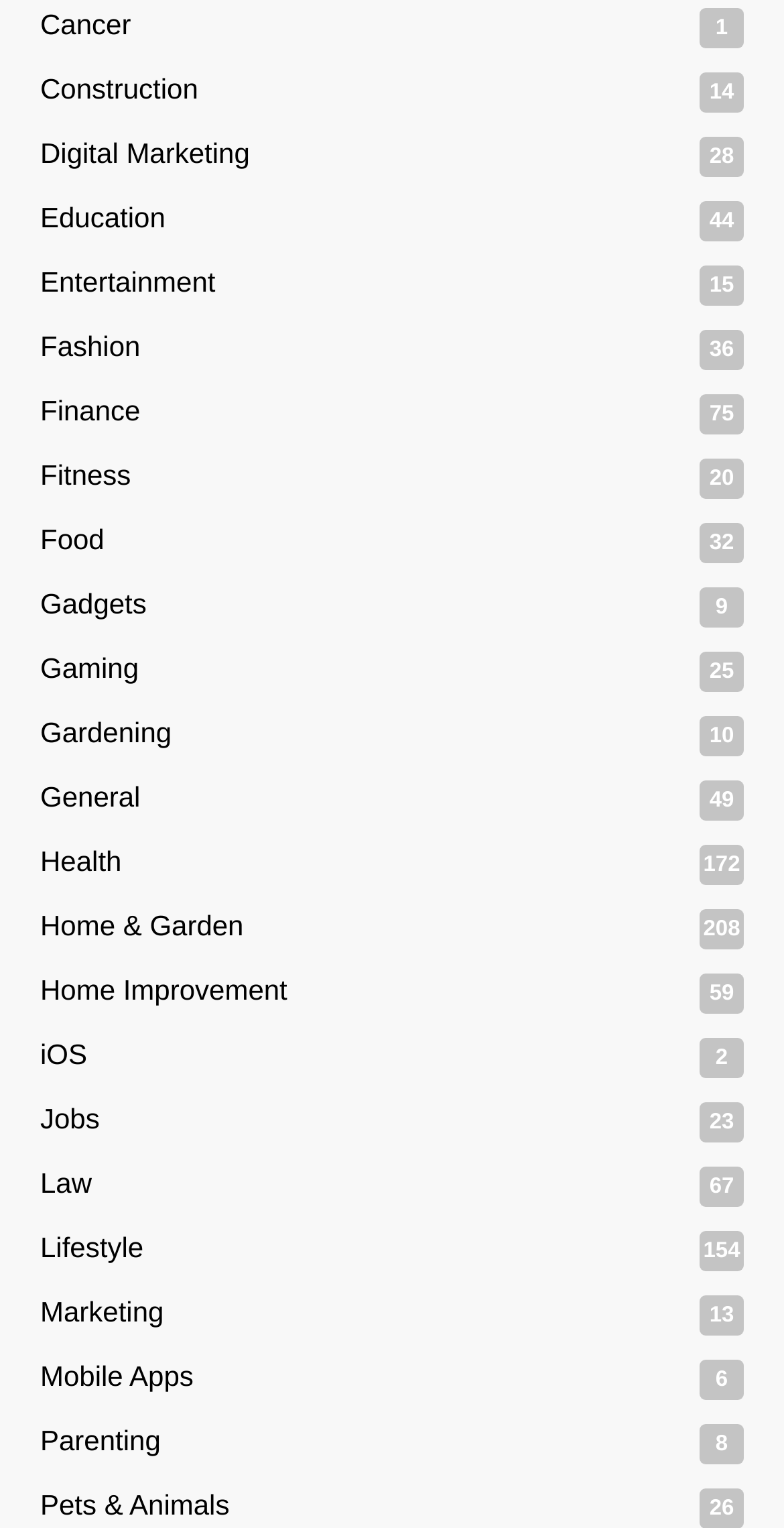Given the element description: "Fashion", predict the bounding box coordinates of this UI element. The coordinates must be four float numbers between 0 and 1, given as [left, top, right, bottom].

[0.051, 0.216, 0.179, 0.237]